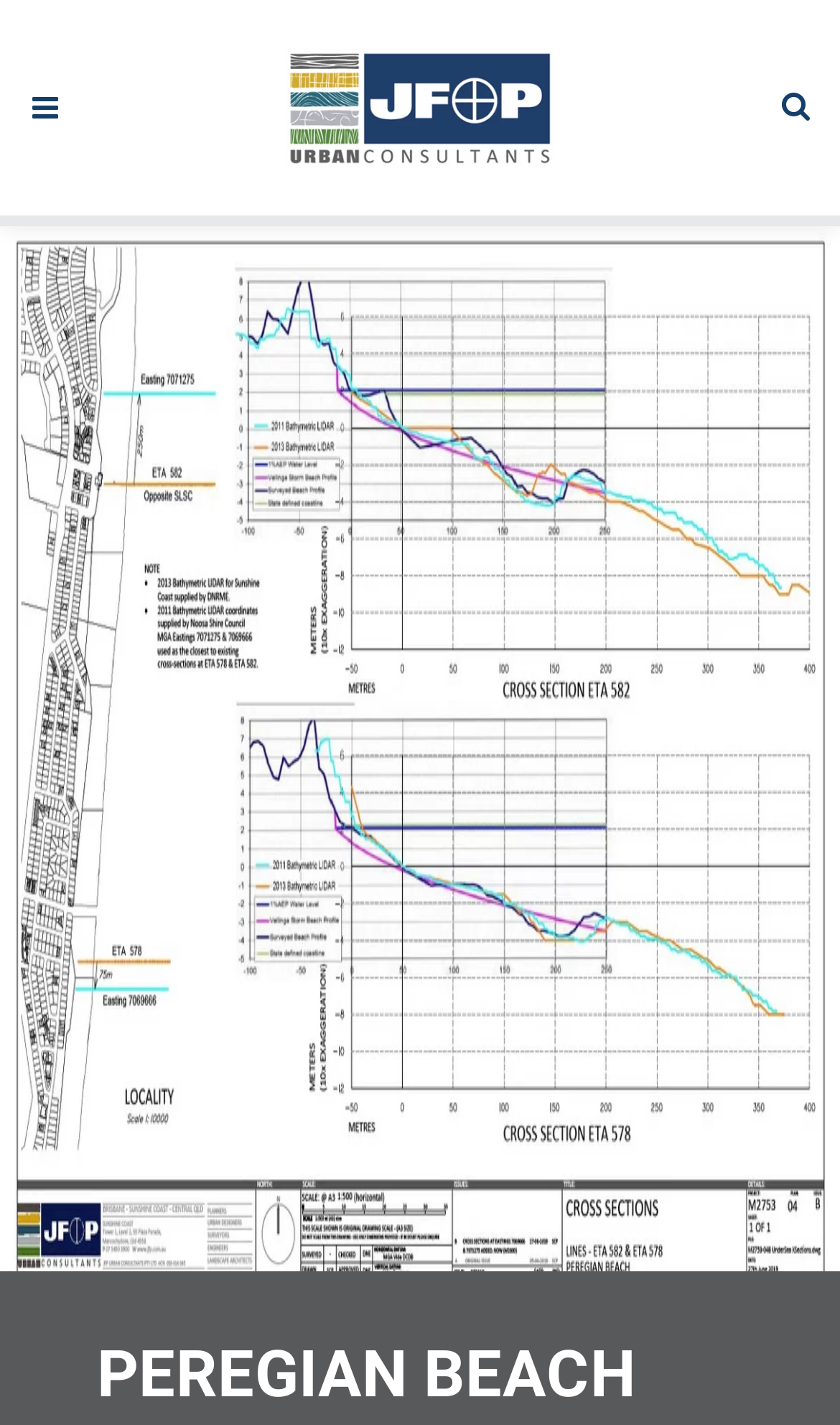Identify the bounding box for the UI element that is described as follows: "alt="Logo"".

[0.342, 0.03, 0.658, 0.121]